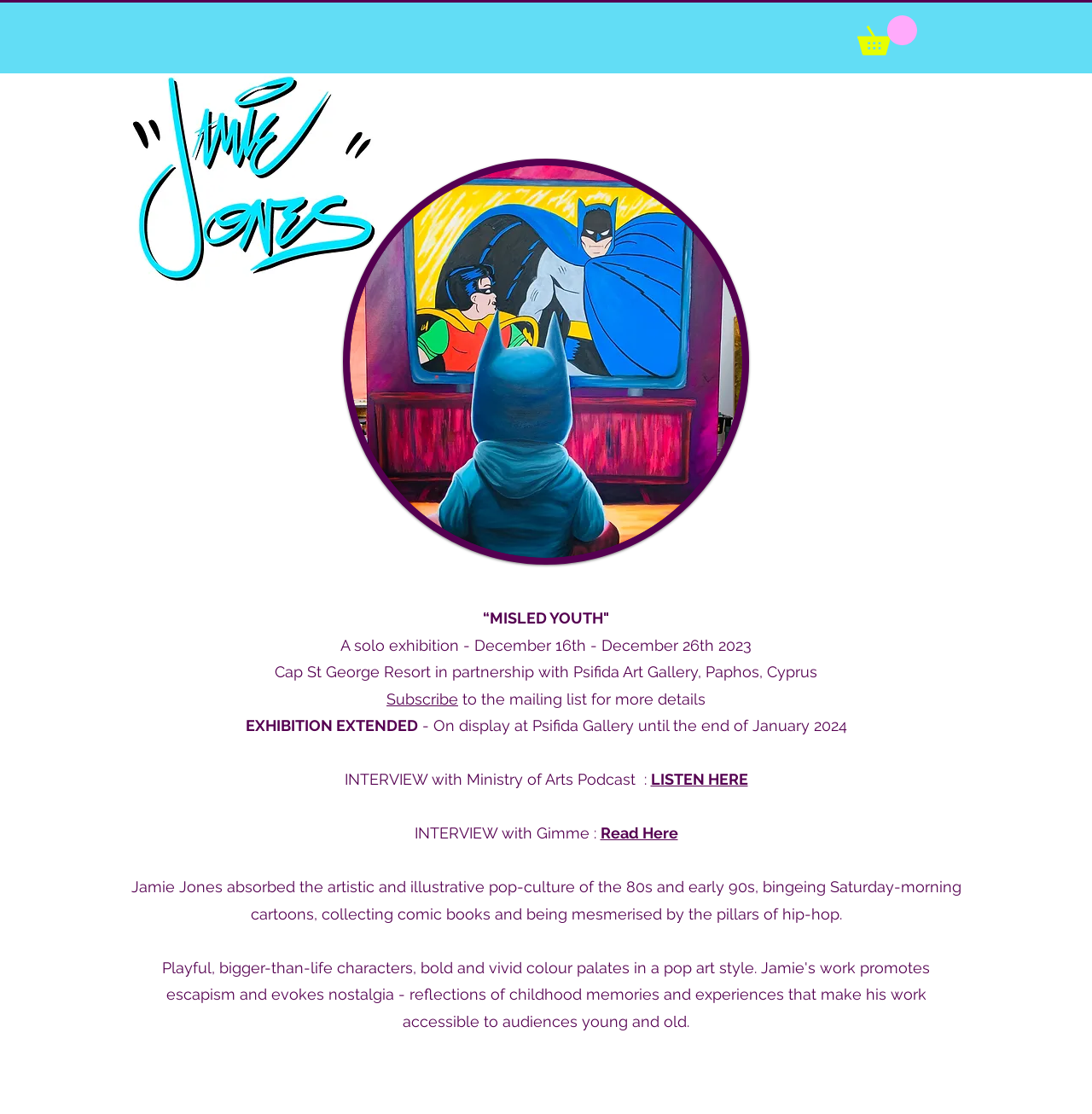Answer with a single word or phrase: 
Where is the Psifida Art Gallery located?

Paphos, Cyprus